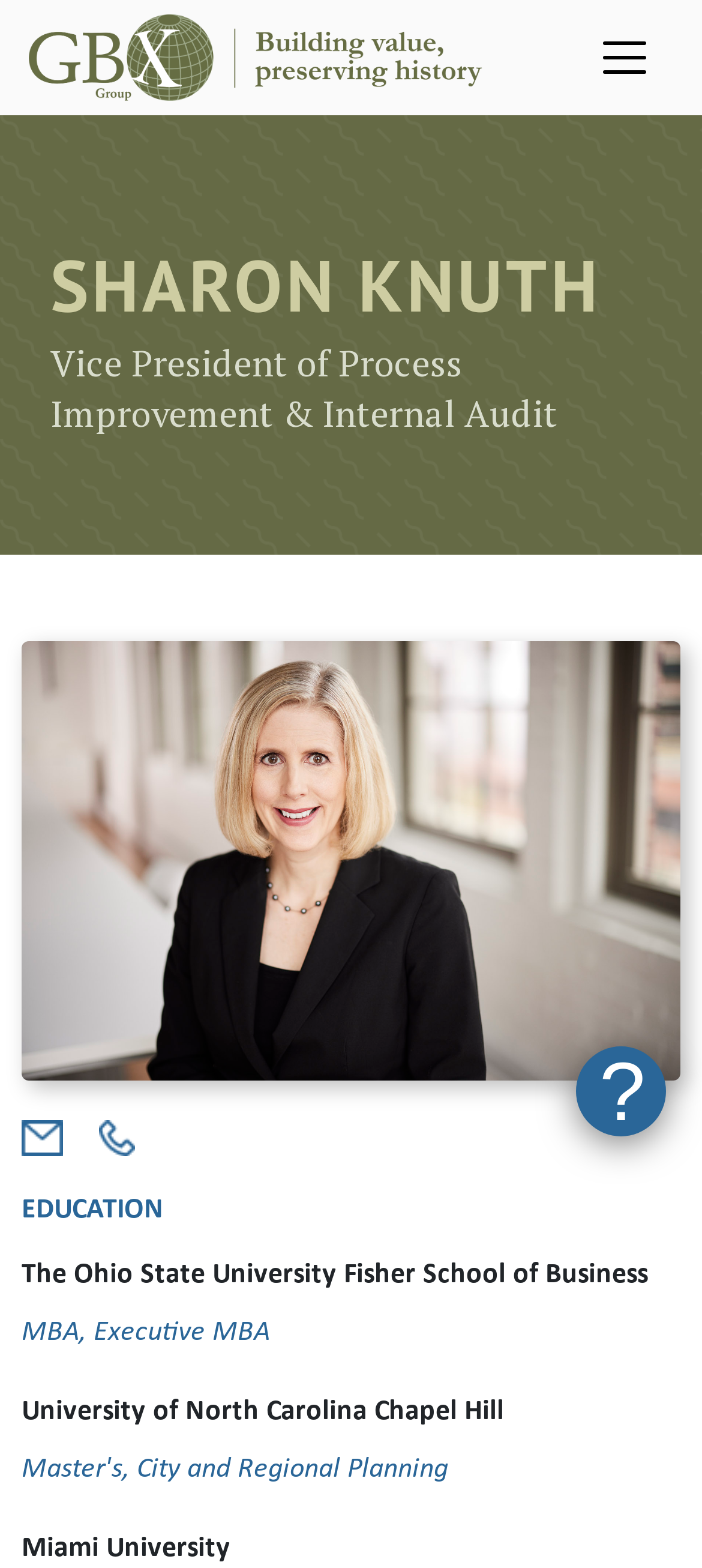Offer an extensive depiction of the webpage and its key elements.

The webpage is about Sharon Knuth, Vice President of Process Improvement & Internal Audit at GBX Group. At the top left, there is a link to the "Home" page, accompanied by a small image. On the top right, there is a toggle navigation button that, when expanded, reveals a section with Sharon Knuth's name and title.

Below the navigation button, there is a large image of Sharon Knuth, taking up most of the width of the page. Underneath the image, there are two small links, each with a small icon. 

To the right of the image, there is a section with Sharon Knuth's education background. The section is headed by the title "EDUCATION" and lists her alma maters, including The Ohio State University Fisher School of Business, University of North Carolina Chapel Hill, and Miami University, along with her degrees.

At the bottom right, there is a button with a question mark icon.